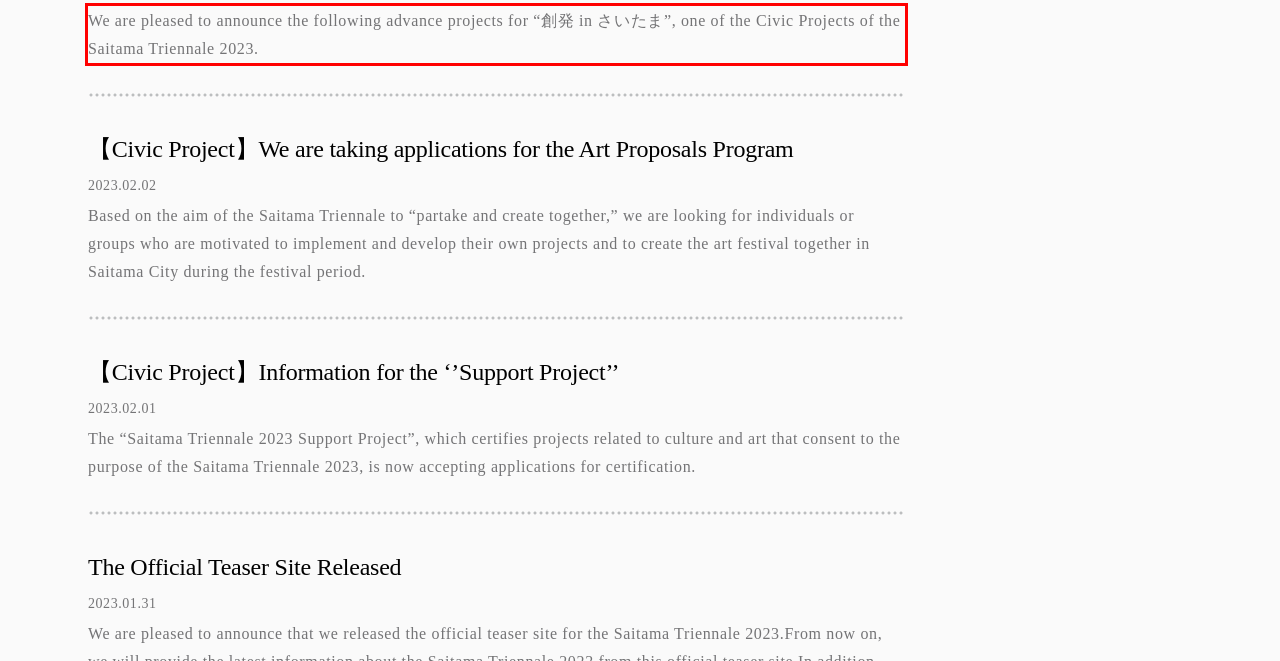Examine the webpage screenshot and use OCR to recognize and output the text within the red bounding box.

We are pleased to announce the following advance projects for “創発 in さいたま”, one of the Civic Projects of the Saitama Triennale 2023.